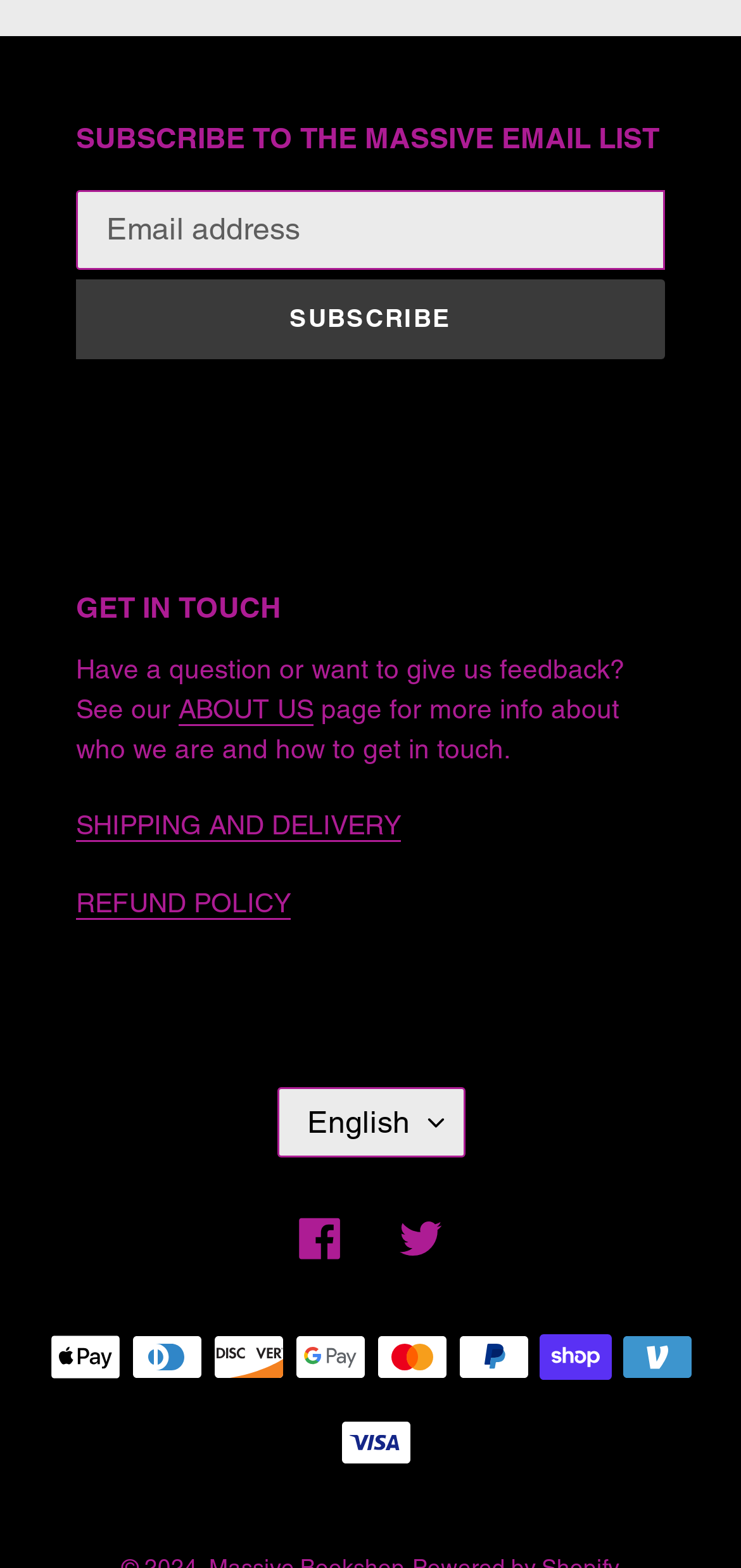Provide the bounding box coordinates of the area you need to click to execute the following instruction: "Enter email address".

[0.103, 0.121, 0.897, 0.172]